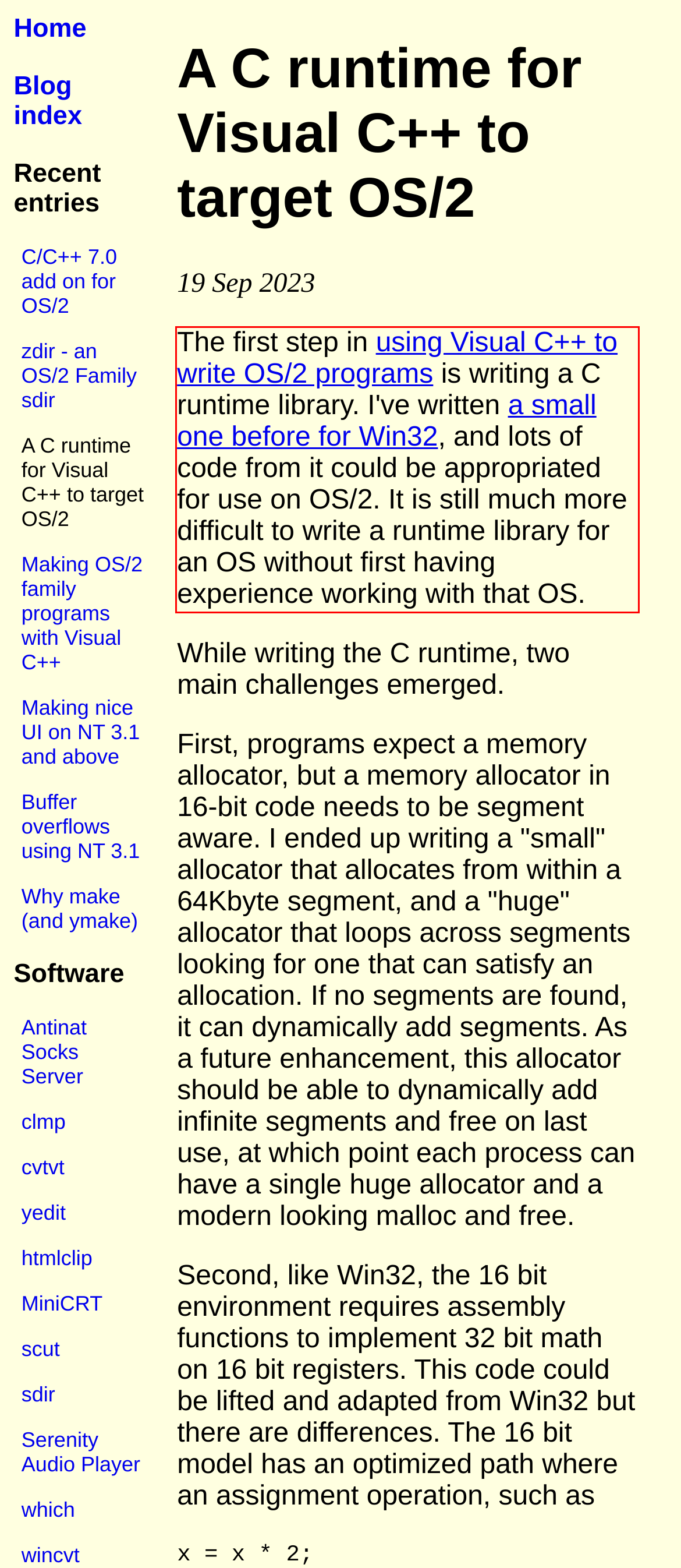With the given screenshot of a webpage, locate the red rectangle bounding box and extract the text content using OCR.

The first step in using Visual C++ to write OS/2 programs is writing a C runtime library. I've written a small one before for Win32, and lots of code from it could be appropriated for use on OS/2. It is still much more difficult to write a runtime library for an OS without first having experience working with that OS.